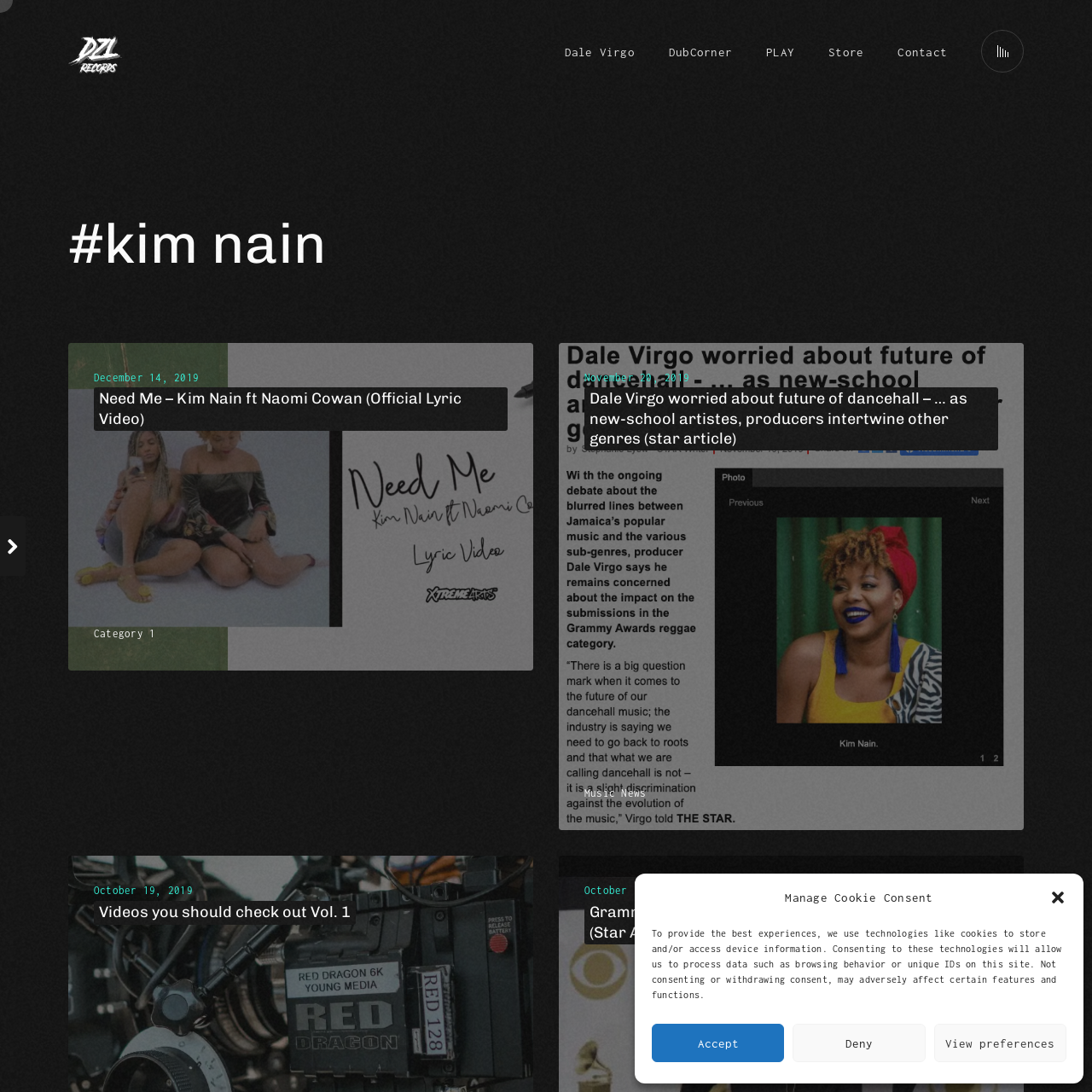Locate the bounding box coordinates of the element you need to click to accomplish the task described by this instruction: "Click on the 'About AK' link".

None